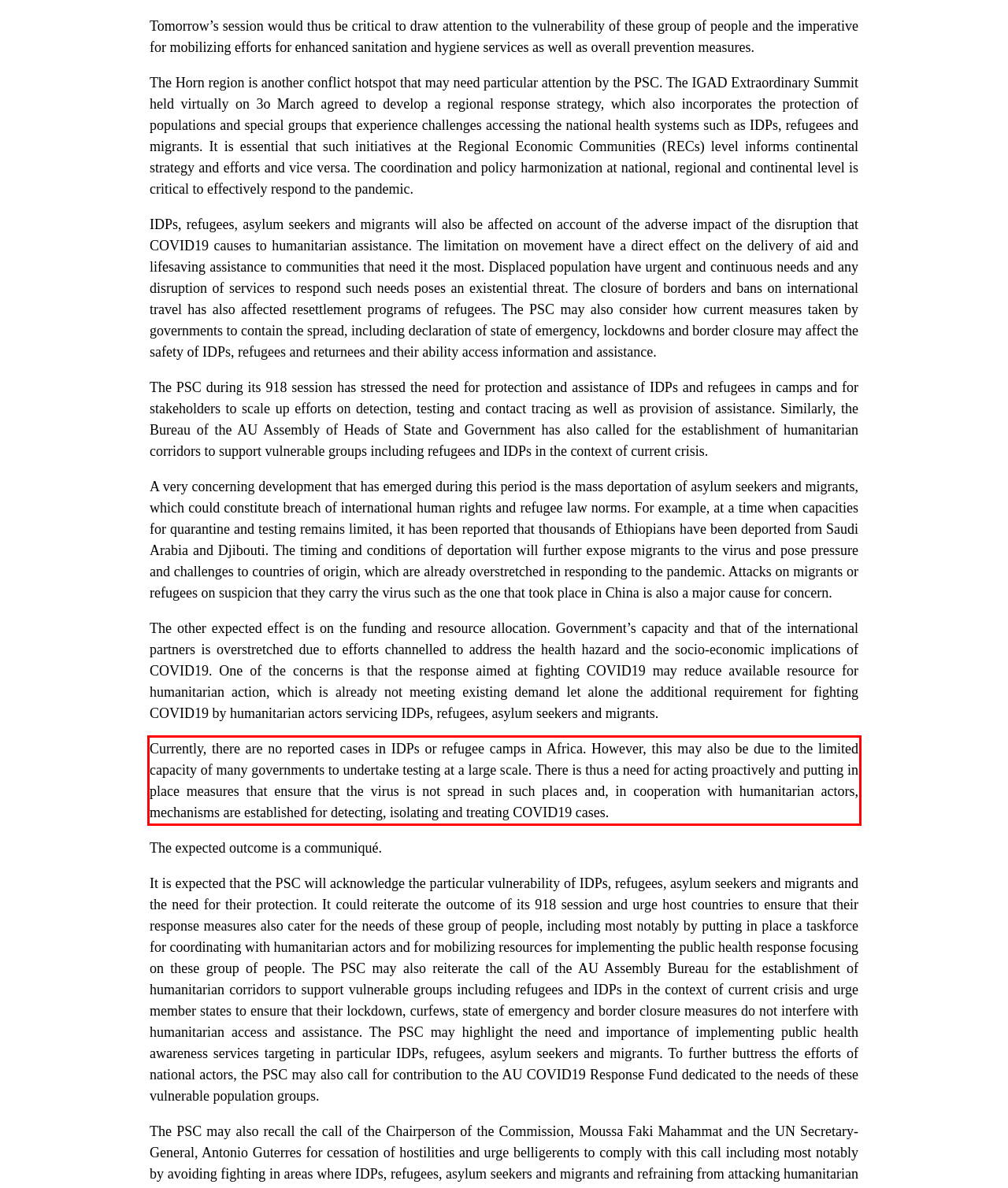Review the screenshot of the webpage and recognize the text inside the red rectangle bounding box. Provide the extracted text content.

Currently, there are no reported cases in IDPs or refugee camps in Africa. However, this may also be due to the limited capacity of many governments to undertake testing at a large scale. There is thus a need for acting proactively and putting in place measures that ensure that the virus is not spread in such places and, in cooperation with humanitarian actors, mechanisms are established for detecting, isolating and treating COVID19 cases.